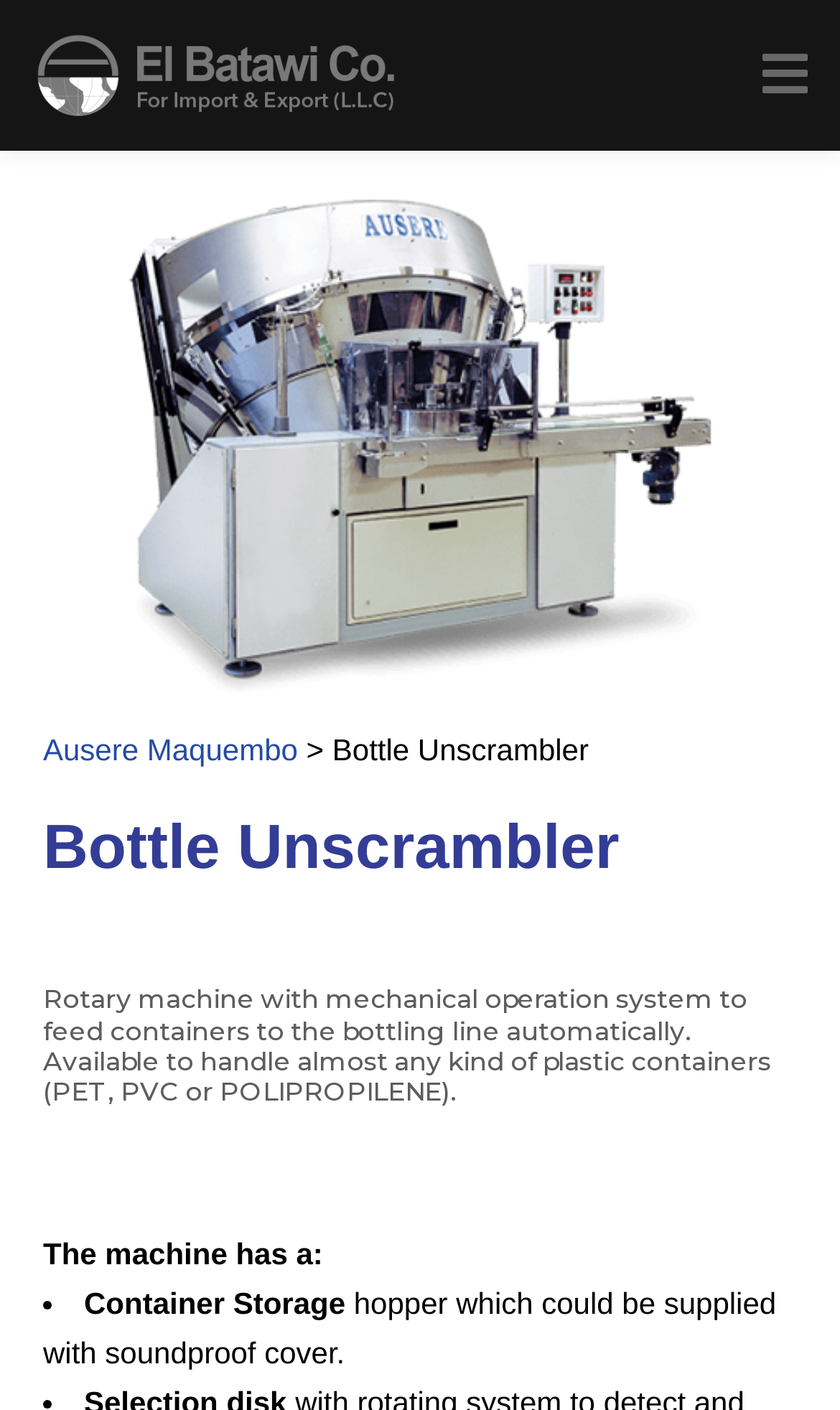Please respond in a single word or phrase: 
What is the purpose of the machine?

To feed containers to bottling line